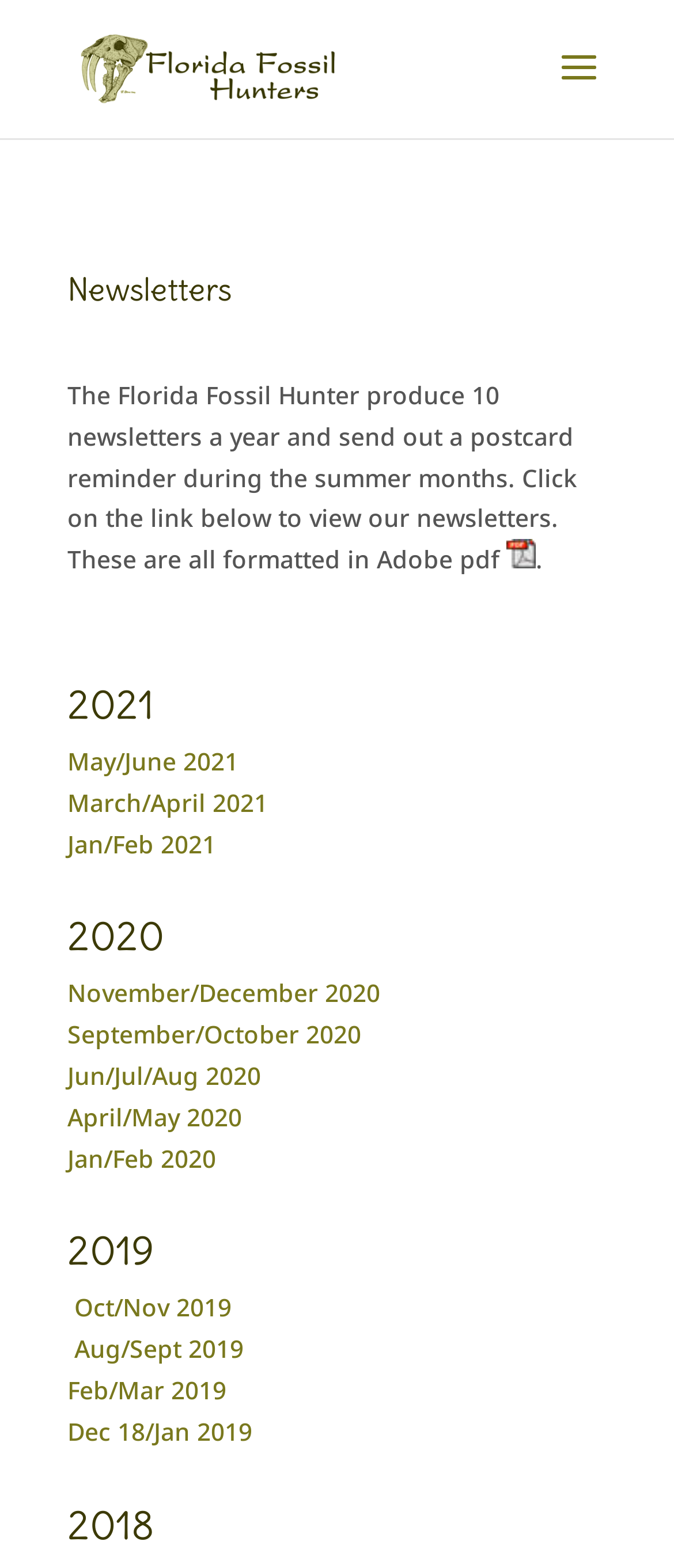Determine the bounding box coordinates for the area you should click to complete the following instruction: "Click on the link to view the May/June 2021 newsletter".

[0.1, 0.475, 0.354, 0.496]